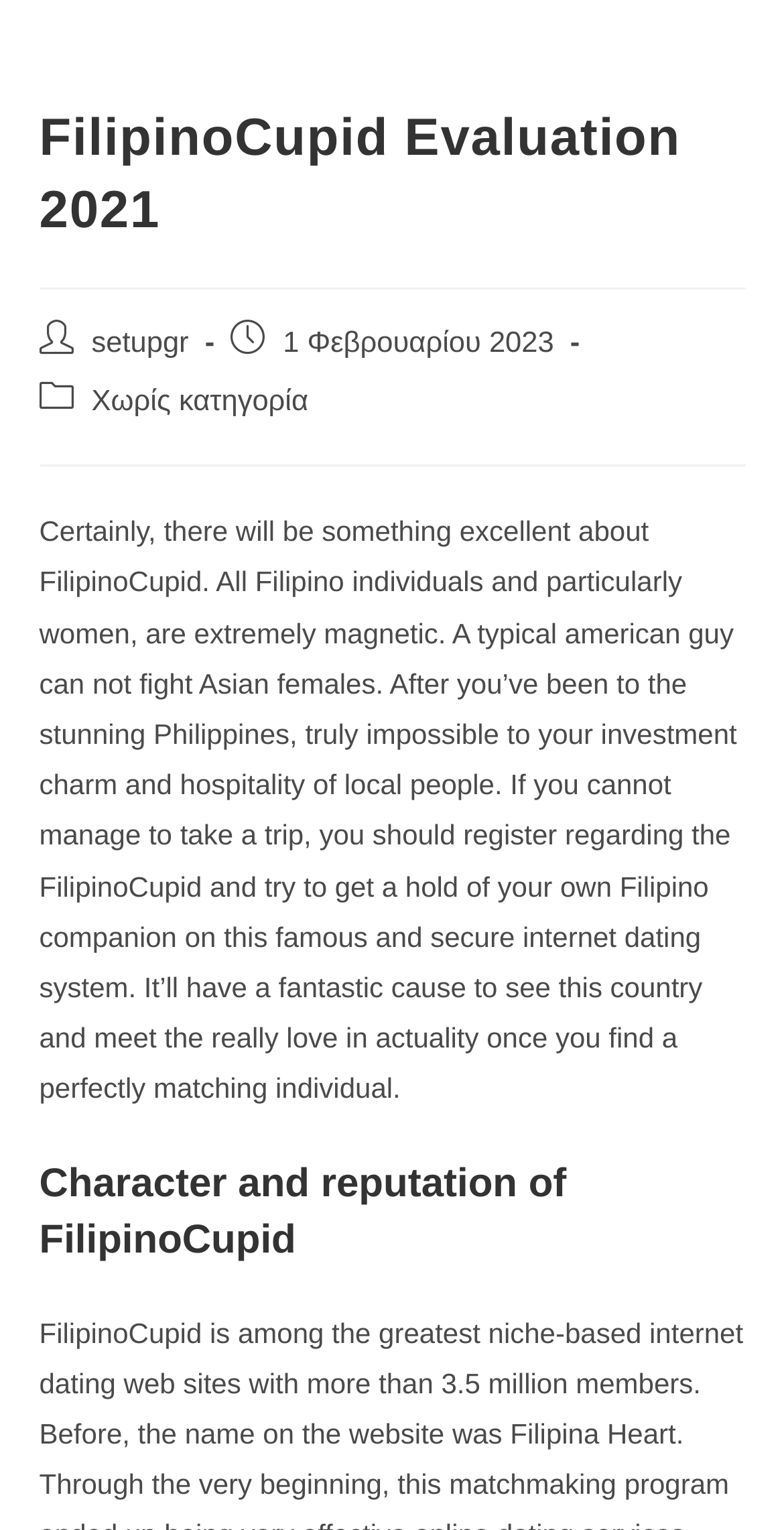What is the author's opinion about Filipino women?
Give a detailed explanation using the information visible in the image.

I found the author's opinion about Filipino women by reading the introductory paragraph, which states that Filipino individuals, particularly women, are extremely magnetic.